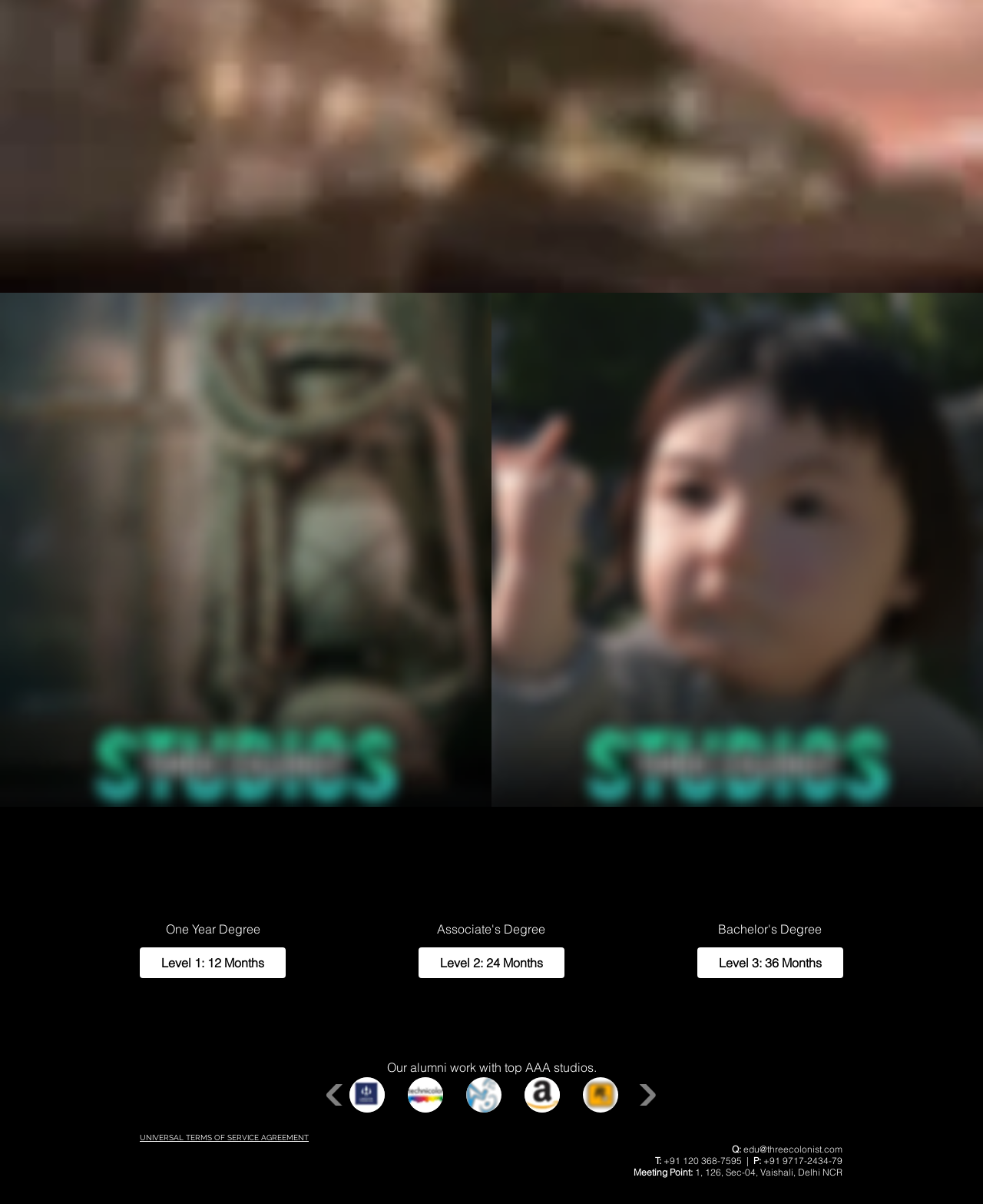How many companies are listed in the slider gallery?
Answer the question with a detailed explanation, including all necessary information.

I counted the number of buttons in the slider gallery region, and there are 10 buttons with company names such as Lakshya Digital, Technicolor, Mandali Games, and so on.